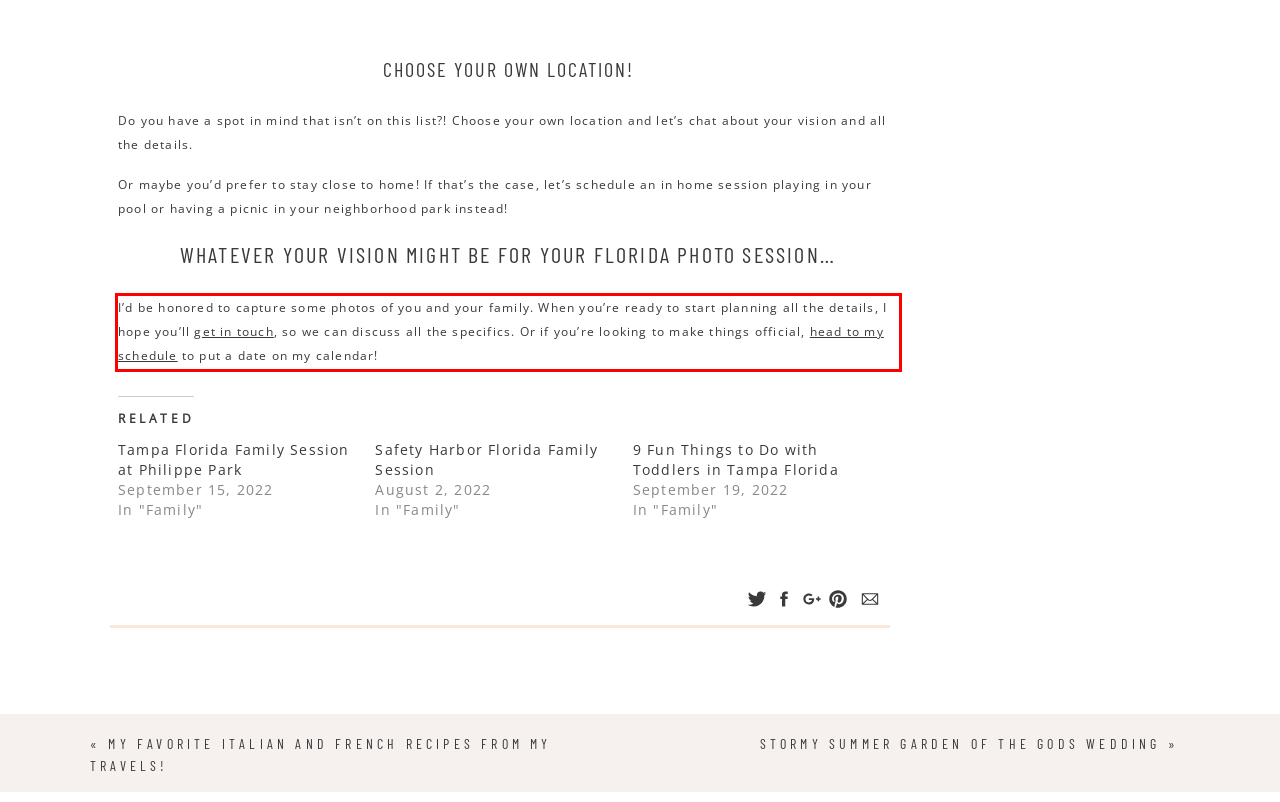You have a screenshot with a red rectangle around a UI element. Recognize and extract the text within this red bounding box using OCR.

I’d be honored to capture some photos of you and your family. When you’re ready to start planning all the details, I hope you’ll get in touch, so we can discuss all the specifics. Or if you’re looking to make things official, head to my schedule to put a date on my calendar!